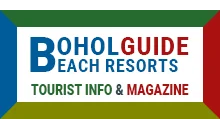What is the main text in the logo?
Please provide a full and detailed response to the question.

The bold text 'BOHOL GUIDE' in red and blue is prominently featured in the design, indicating the focus on travel and accommodation options in Bohol.